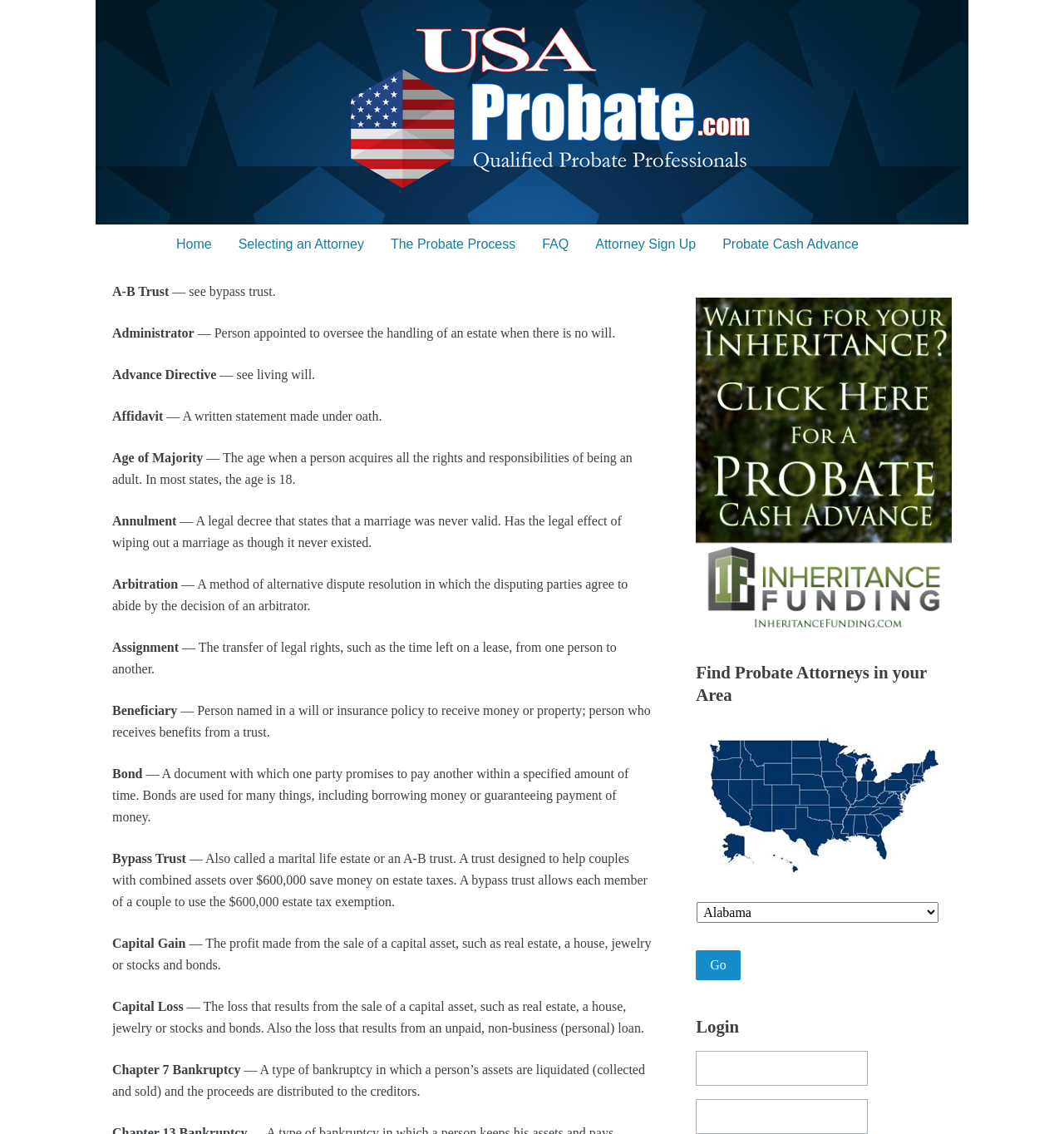Please identify the bounding box coordinates of the element that needs to be clicked to perform the following instruction: "Select the 'Probate Cash Advance' option".

[0.67, 0.201, 0.816, 0.23]